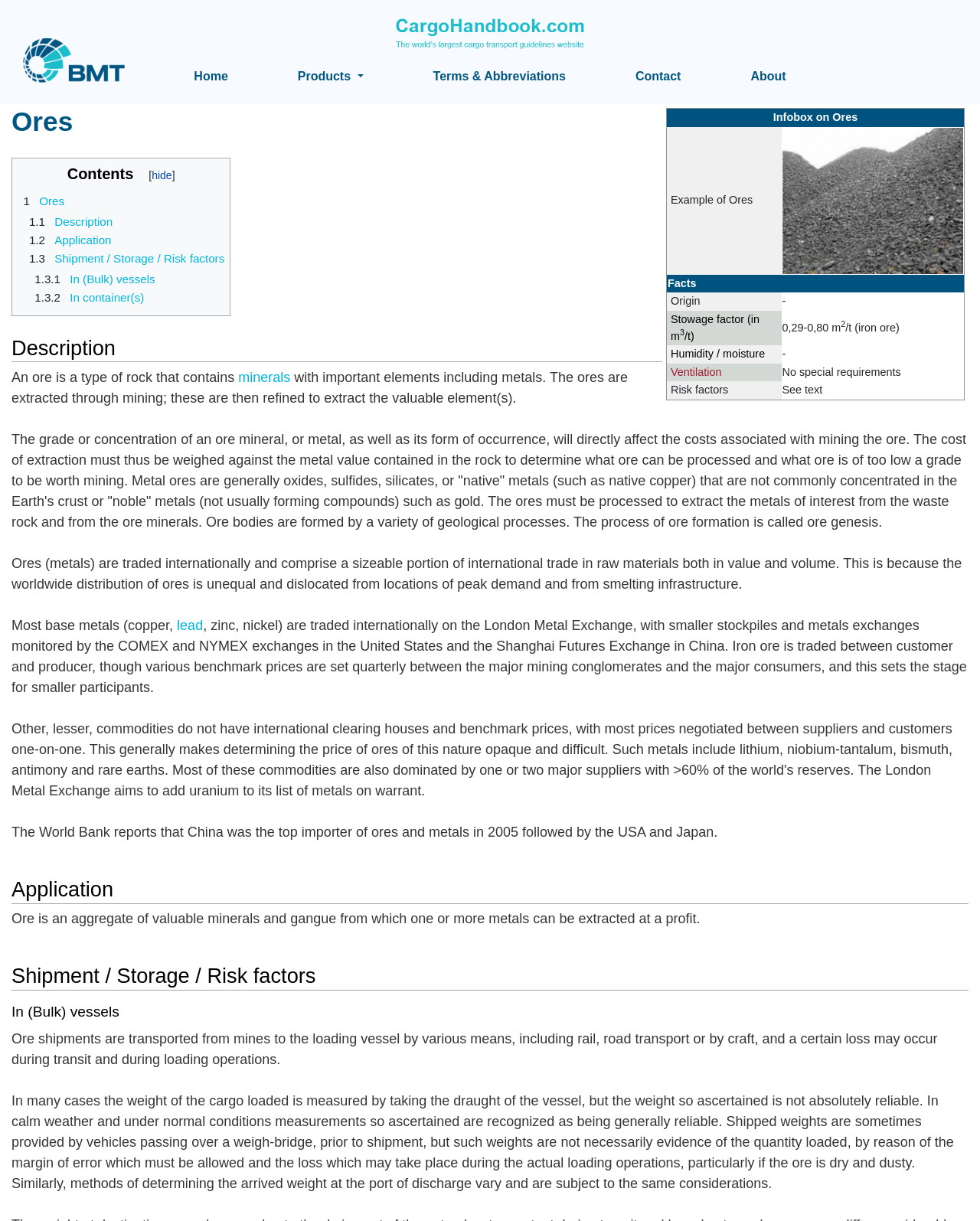Please identify the bounding box coordinates of the area I need to click to accomplish the following instruction: "Click the 'Home' link".

[0.198, 0.055, 0.233, 0.07]